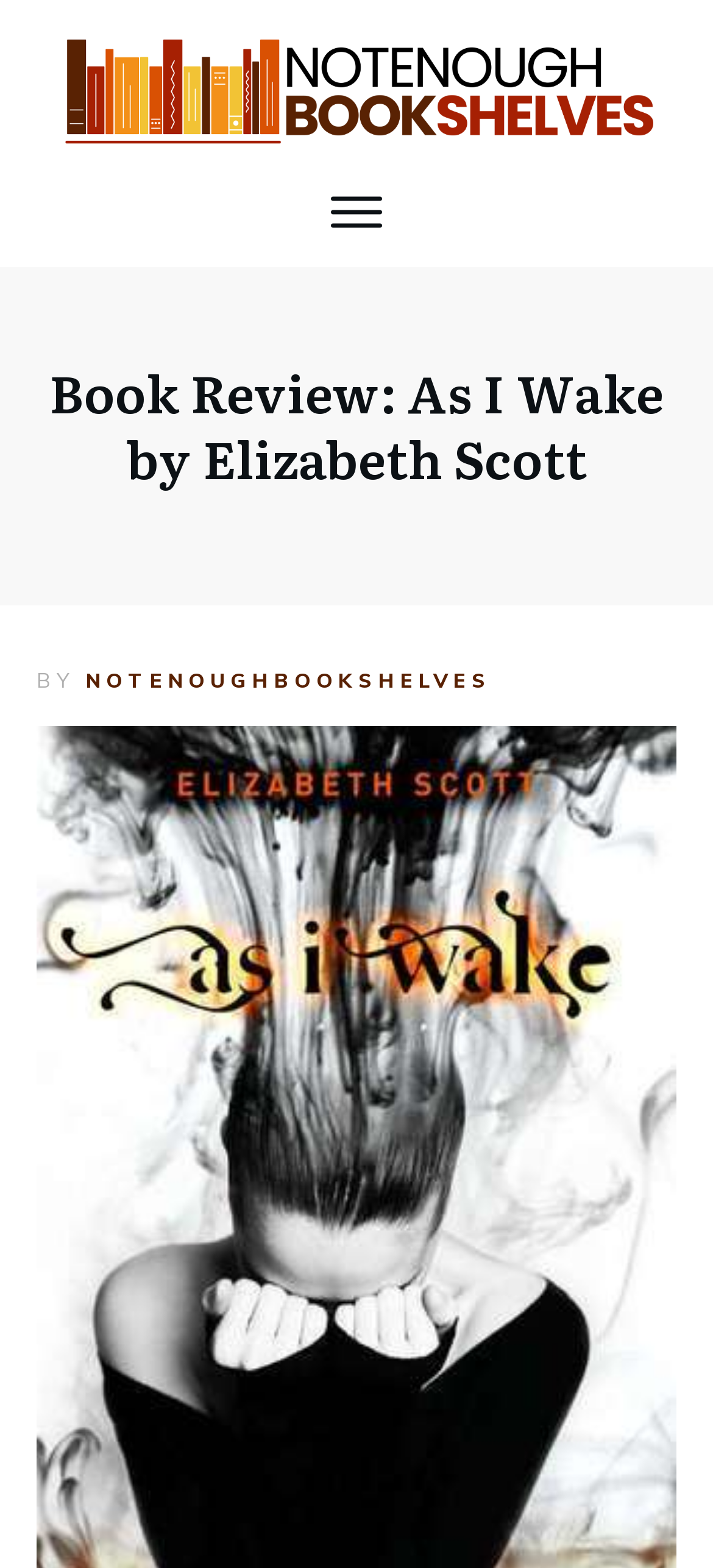Locate the headline of the webpage and generate its content.

Book Review: As I Wake by Elizabeth Scott